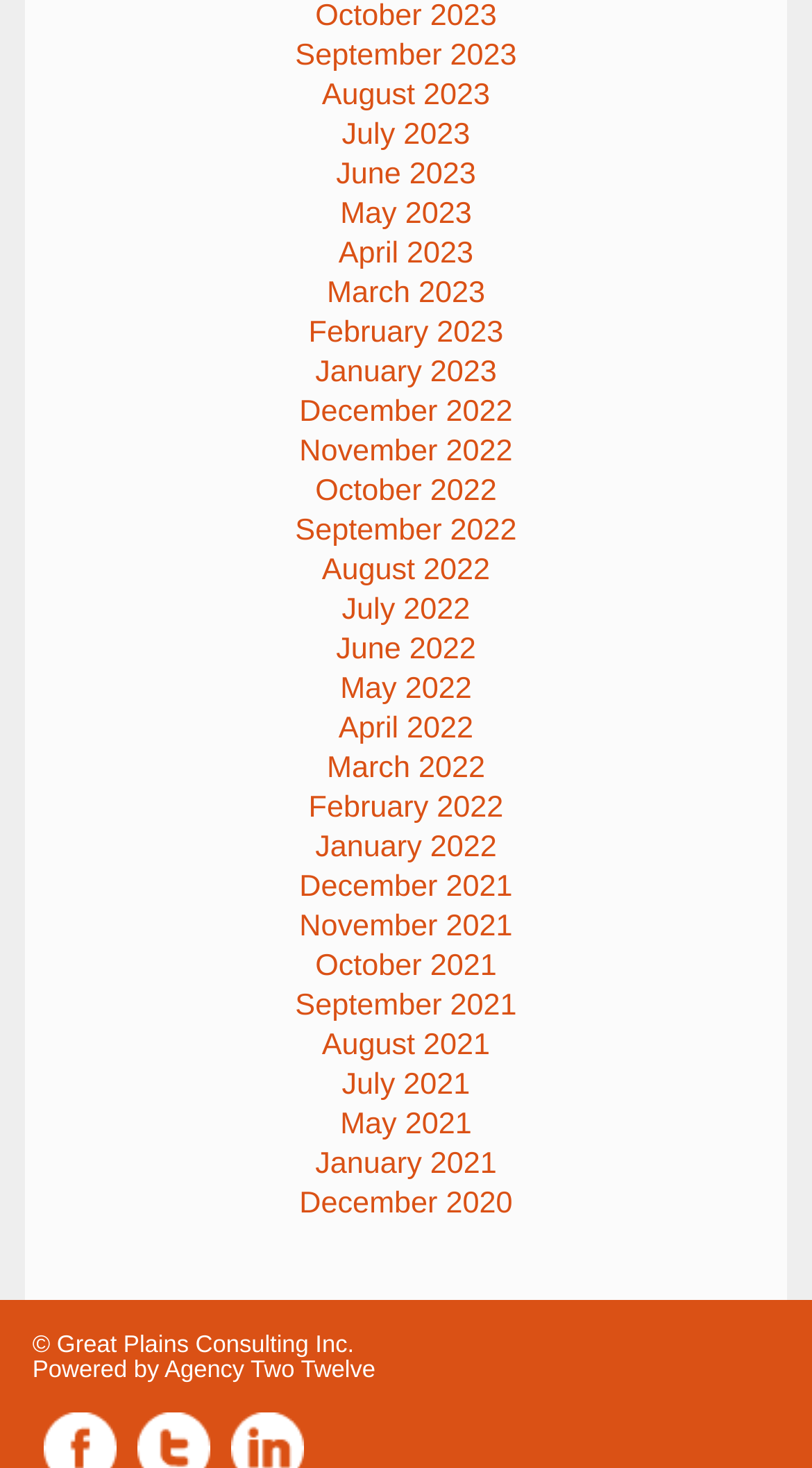Can you provide the bounding box coordinates for the element that should be clicked to implement the instruction: "Go to Powered by Agency Two Twelve"?

[0.04, 0.925, 0.462, 0.942]